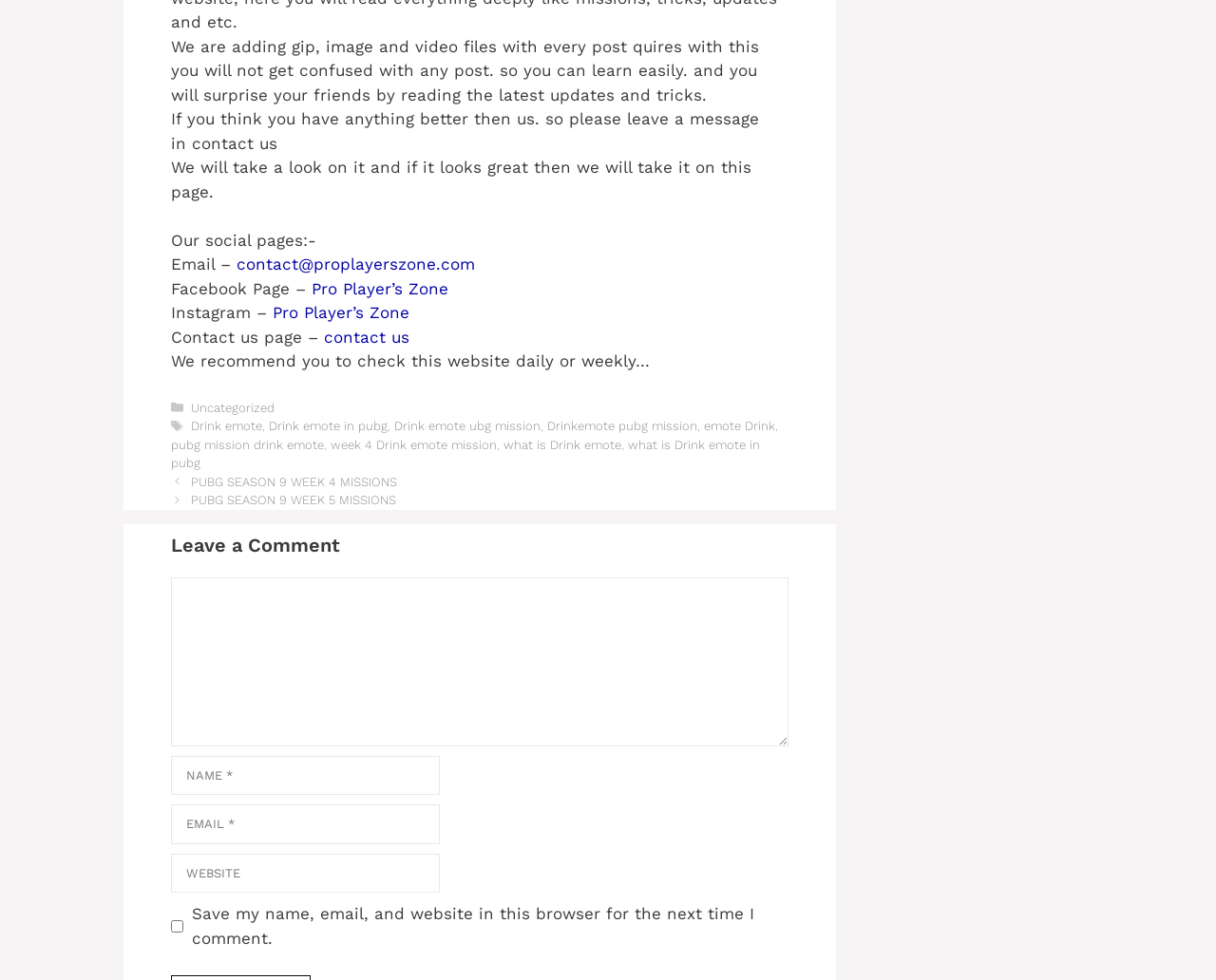Please find the bounding box coordinates of the clickable region needed to complete the following instruction: "Enter your name in the input field". The bounding box coordinates must consist of four float numbers between 0 and 1, i.e., [left, top, right, bottom].

[0.141, 0.771, 0.362, 0.811]